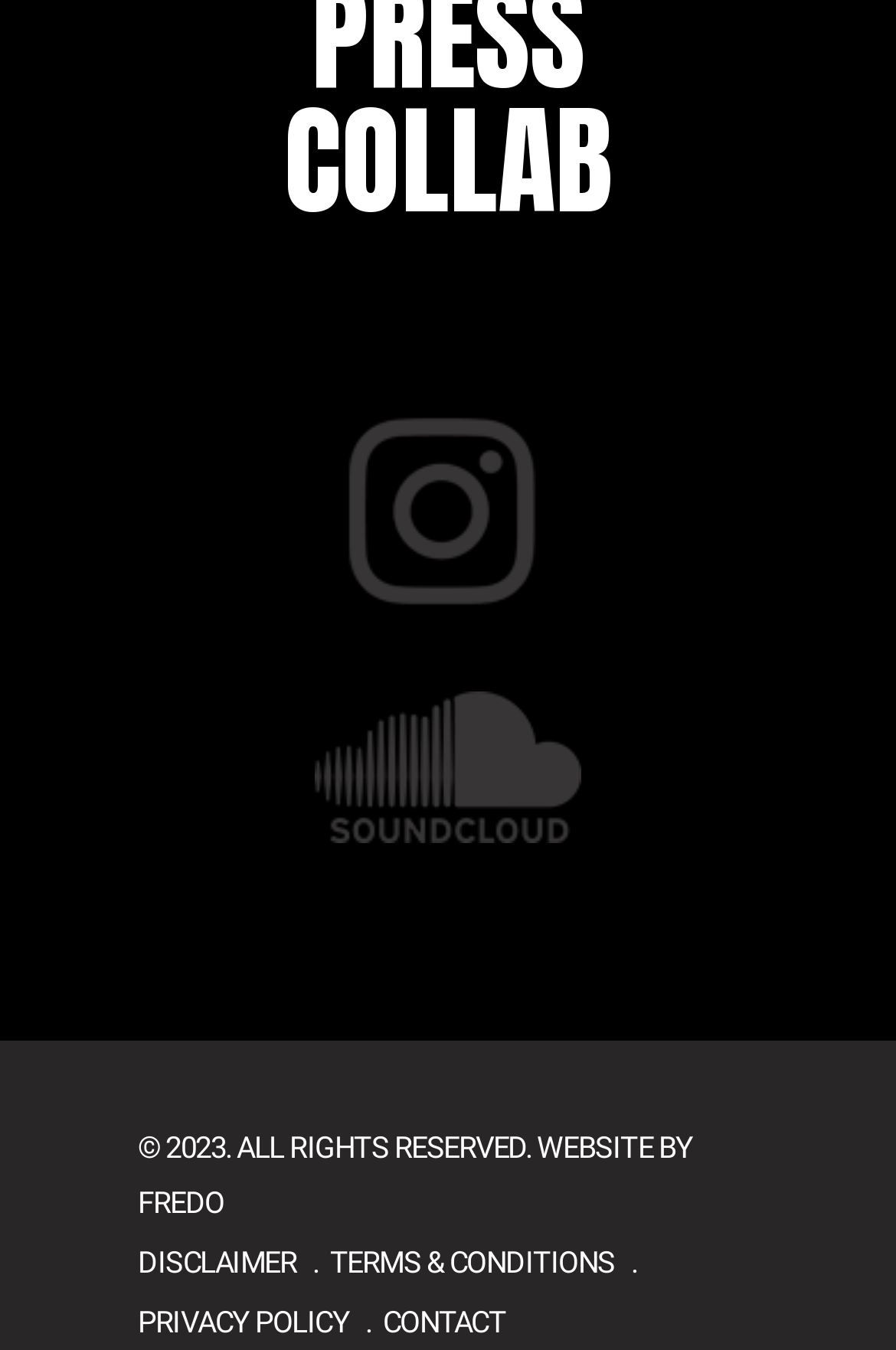Please indicate the bounding box coordinates of the element's region to be clicked to achieve the instruction: "View Counseling Tools". Provide the coordinates as four float numbers between 0 and 1, i.e., [left, top, right, bottom].

None